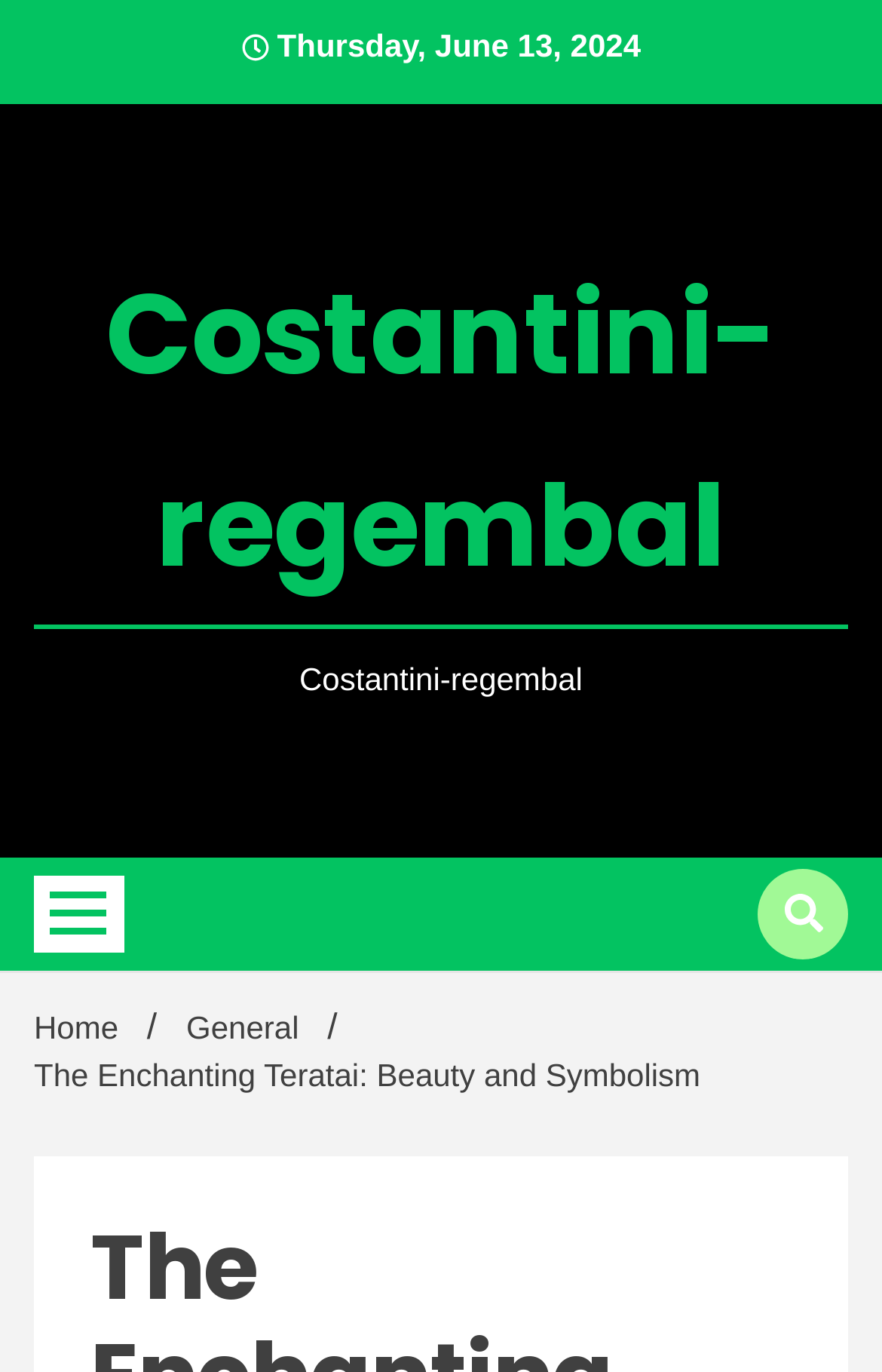What is the last item in the breadcrumbs navigation?
Can you give a detailed and elaborate answer to the question?

I looked at the navigation element with the text 'Breadcrumbs' and found the last item in the navigation to be 'The Enchanting Teratai: Beauty and Symbolism' which is a StaticText element.